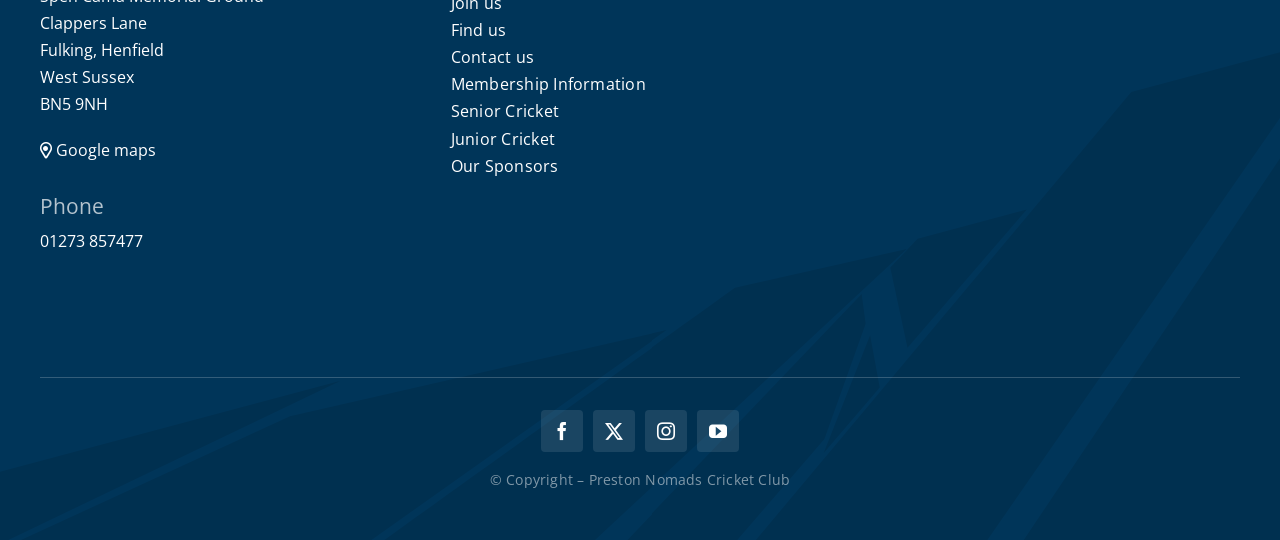Identify the coordinates of the bounding box for the element that must be clicked to accomplish the instruction: "View location on Google maps".

[0.031, 0.257, 0.122, 0.298]